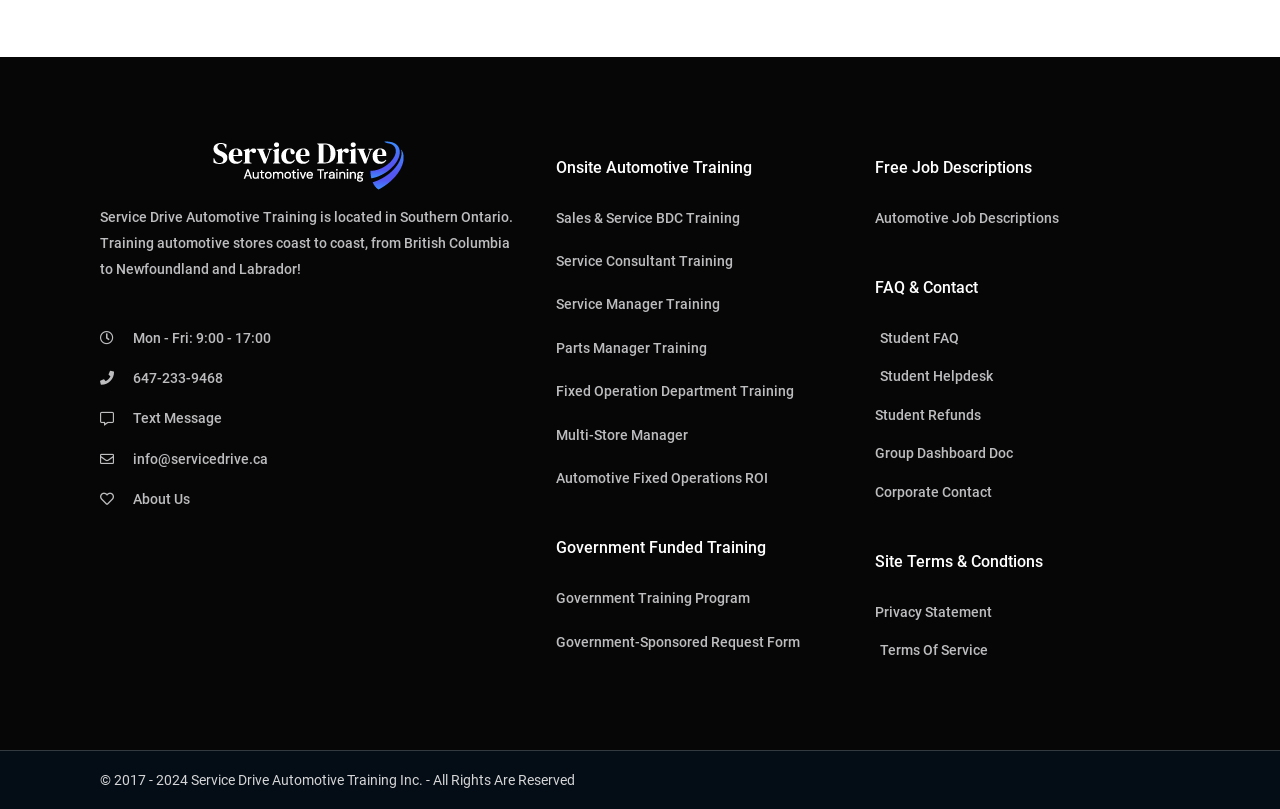Based on the image, provide a detailed and complete answer to the question: 
What is the copyright year range of Service Drive Automotive Training Inc.?

The copyright year range of Service Drive Automotive Training Inc. can be found in the last heading element, which states '© 2017 - 2024 Service Drive Automotive Training Inc. - All Rights Are Reserved'.